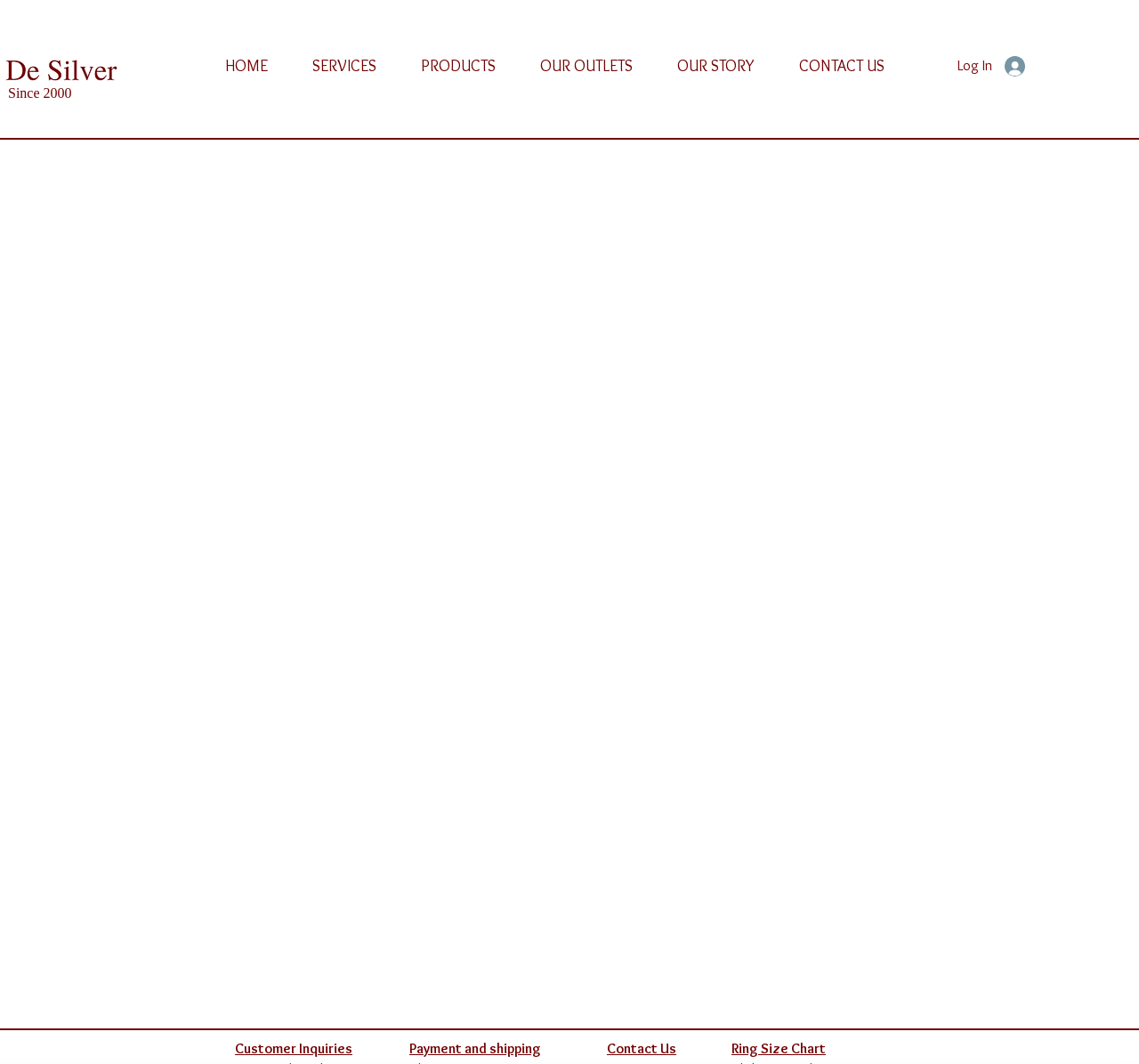Using the provided description OUR STORY, find the bounding box coordinates for the UI element. Provide the coordinates in (top-left x, top-left y, bottom-right x, bottom-right y) format, ensuring all values are between 0 and 1.

[0.575, 0.045, 0.682, 0.079]